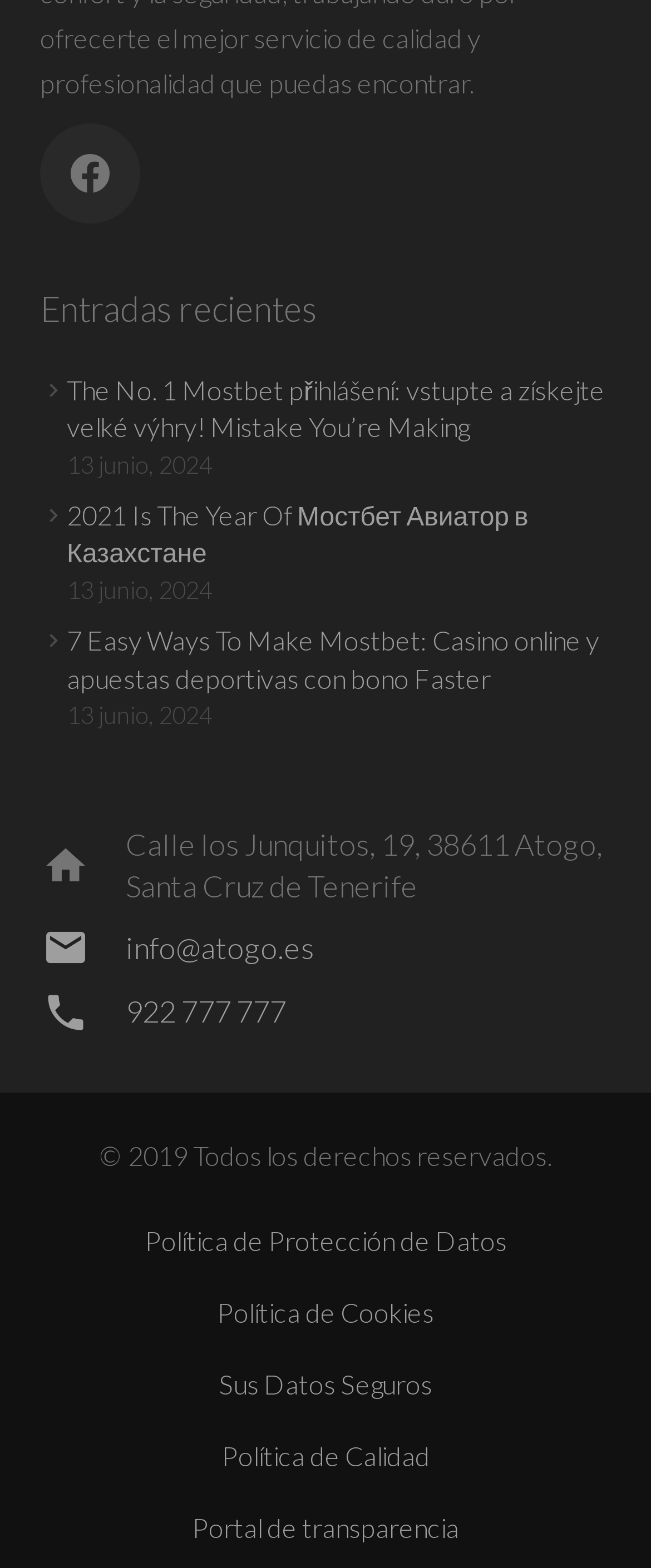Identify the bounding box coordinates for the region to click in order to carry out this instruction: "Contact via email". Provide the coordinates using four float numbers between 0 and 1, formatted as [left, top, right, bottom].

[0.062, 0.59, 0.193, 0.62]